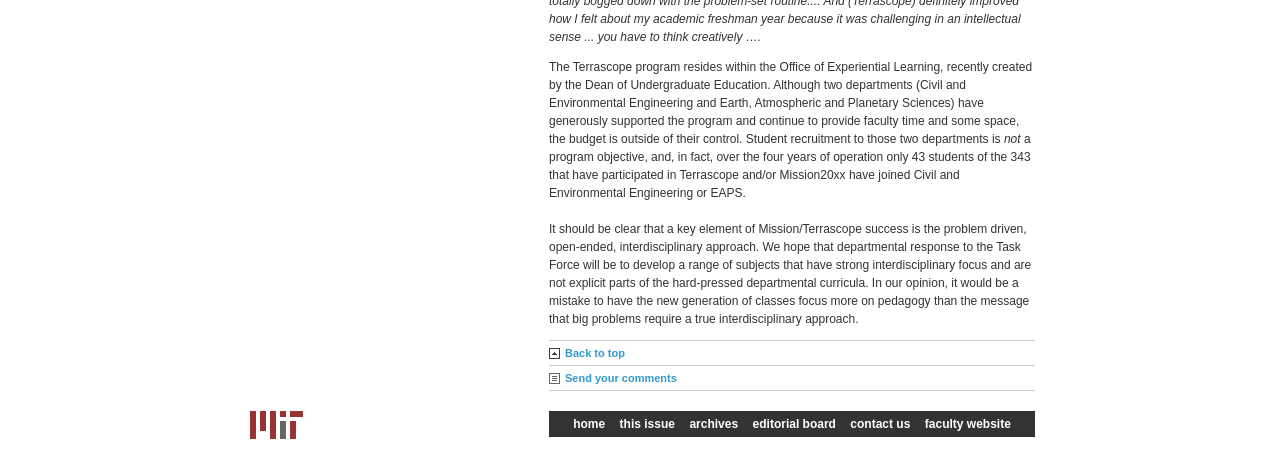Determine the coordinates of the bounding box for the clickable area needed to execute this instruction: "Click on 'contact us'".

[0.66, 0.907, 0.715, 0.938]